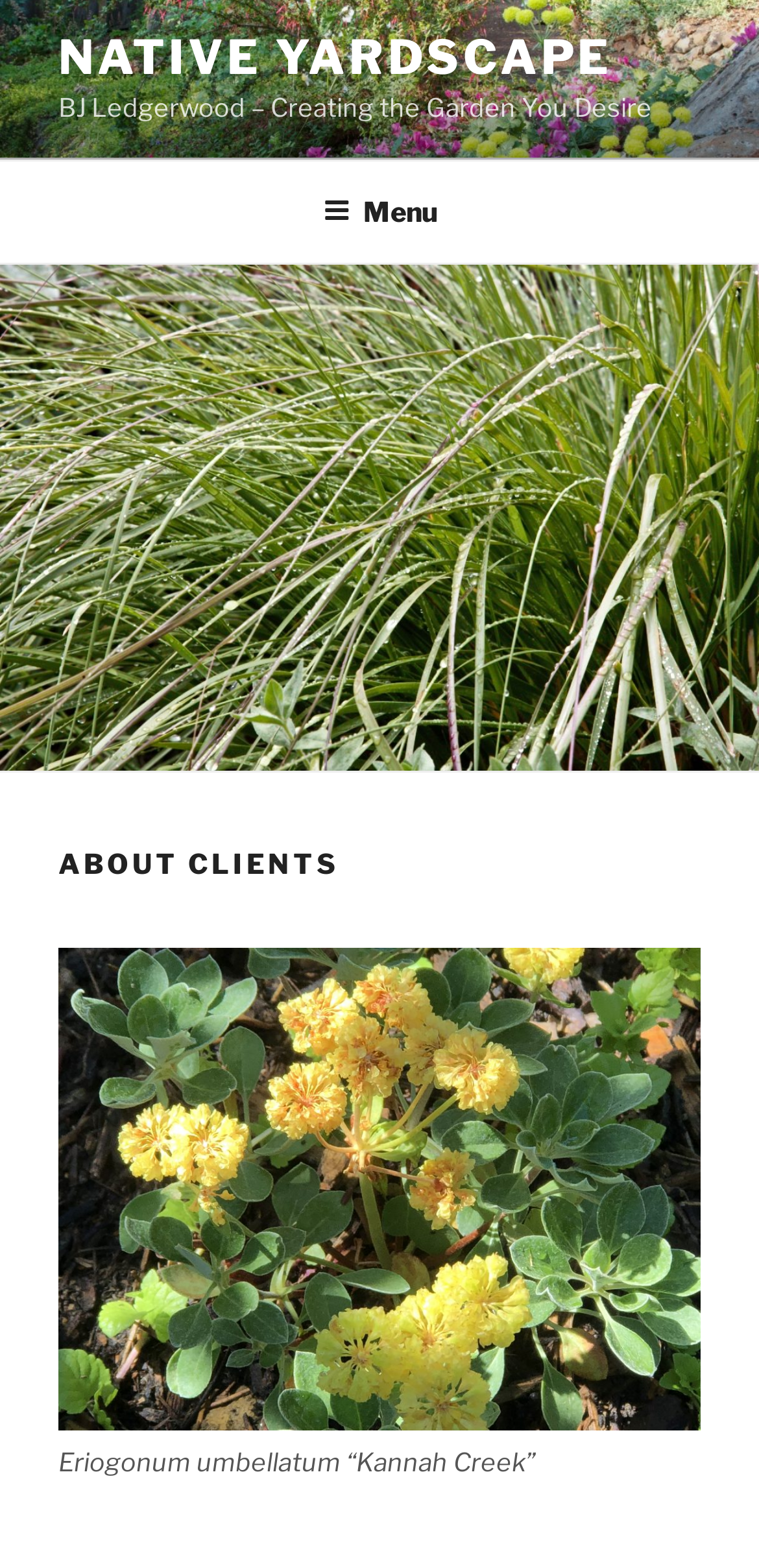Please analyze the image and provide a thorough answer to the question:
What is the name of the plant shown in the image?

The name of the plant shown in the image can be found in the figure caption, where it is written as a static text 'Eriogonum umbellatum “Kannah Creek”'.